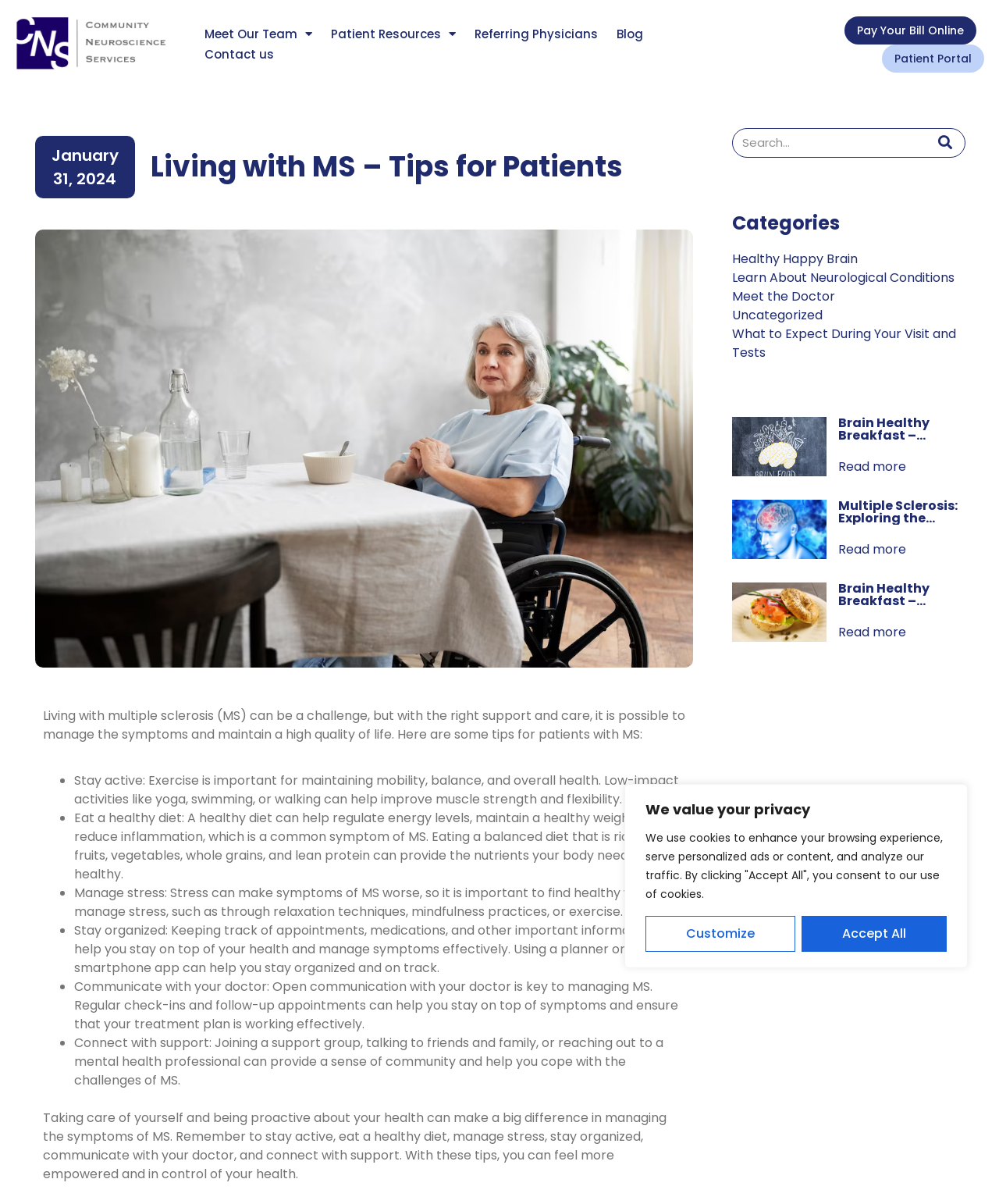Locate the bounding box coordinates of the element to click to perform the following action: 'Search for something'. The coordinates should be given as four float values between 0 and 1, in the form of [left, top, right, bottom].

[0.733, 0.106, 0.966, 0.131]